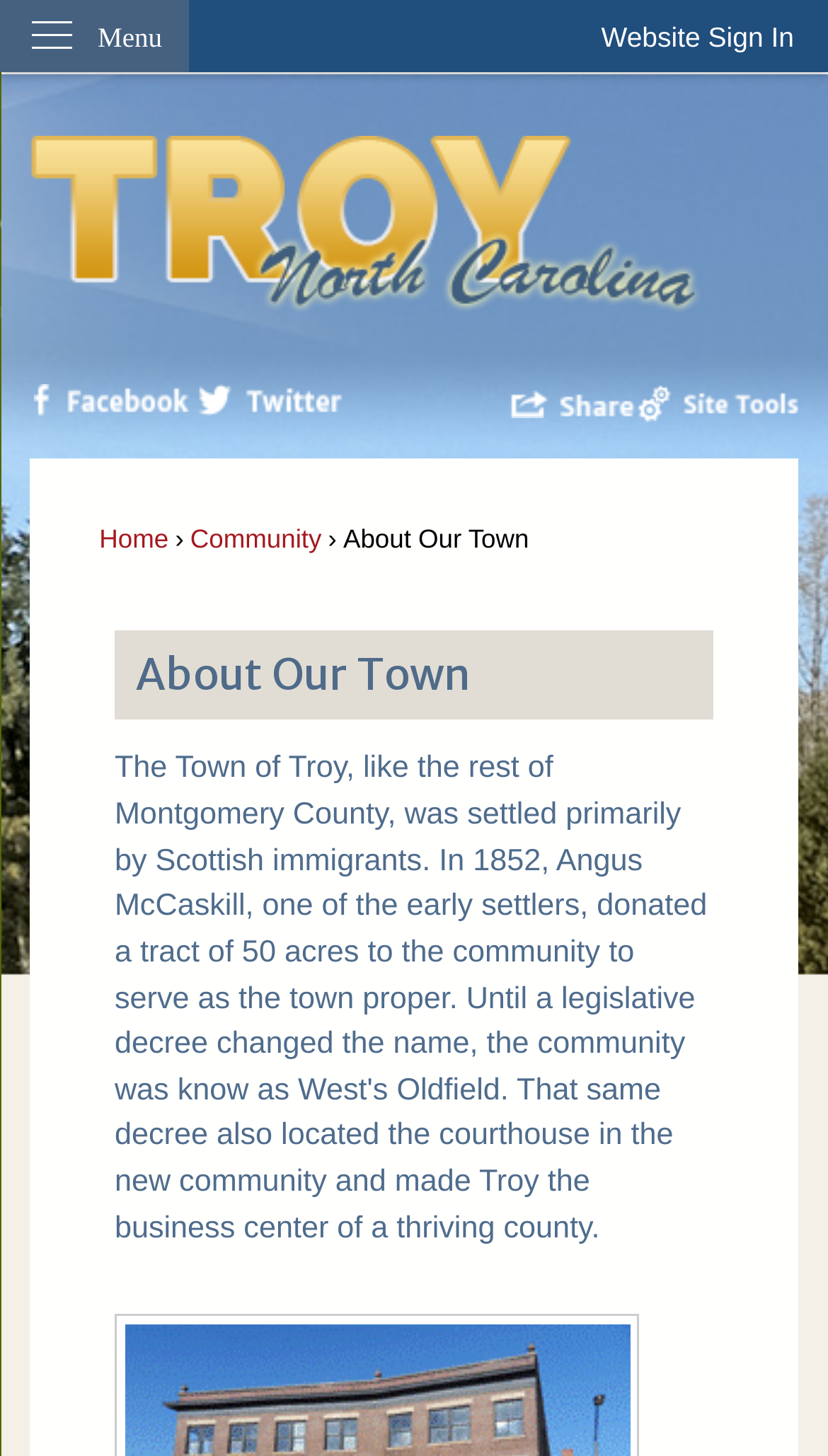How many links are there in the top section?
Examine the image and provide an in-depth answer to the question.

I looked at the top section and found four links: 'Skip to Main Content', 'Click to Home', 'Facebook graphic', and 'Twitter graphic', so there are 4 links.